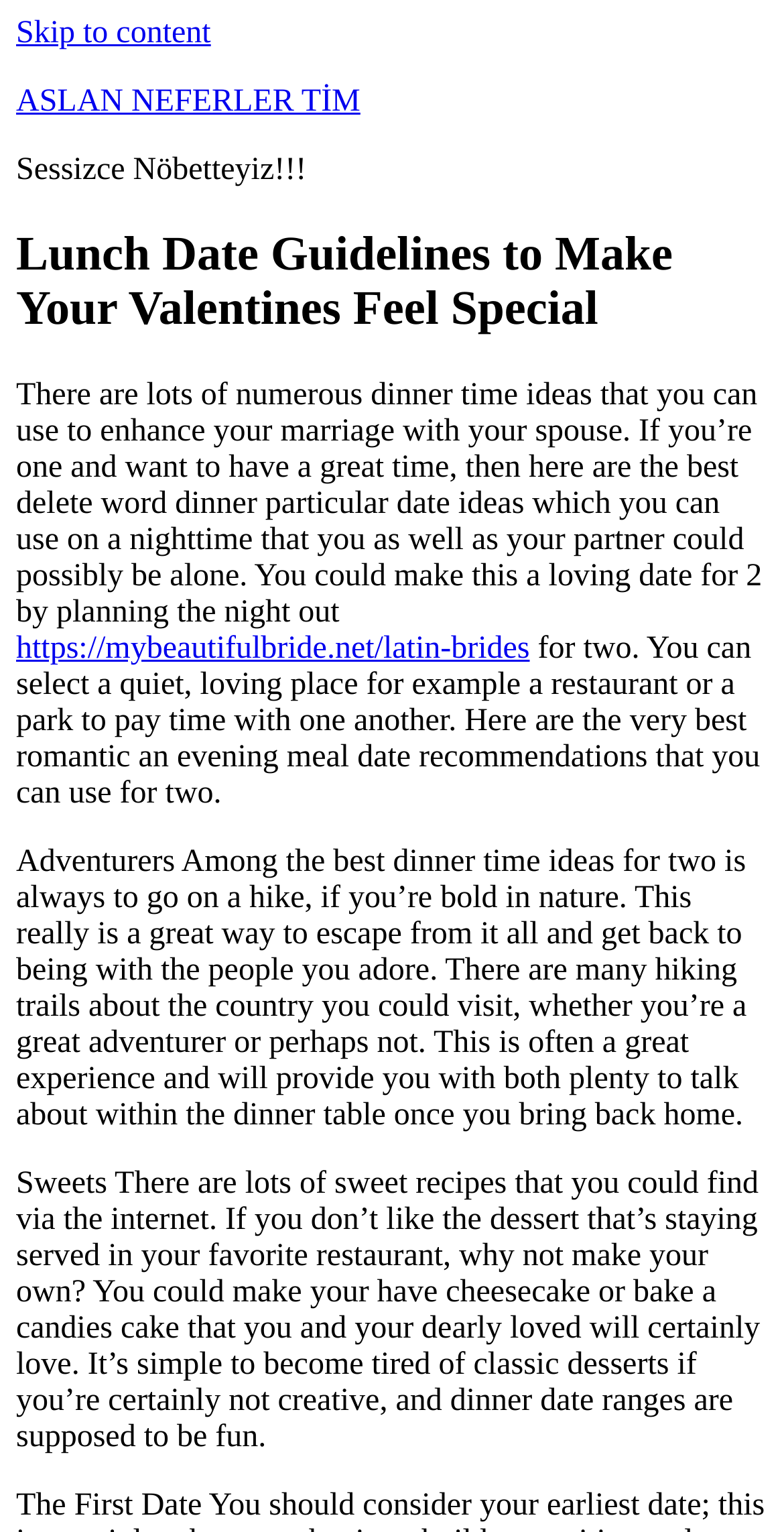Based on the image, please respond to the question with as much detail as possible:
What is the purpose of the dinner date ideas?

The webpage provides various dinner date ideas to enhance marriage with one's spouse, suggesting that the purpose of these ideas is to strengthen the relationship.